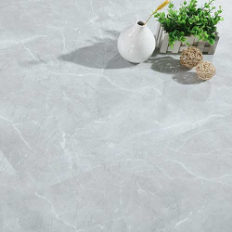What type of spaces is the flooring suitable for?
Refer to the image and provide a one-word or short phrase answer.

Residential and commercial